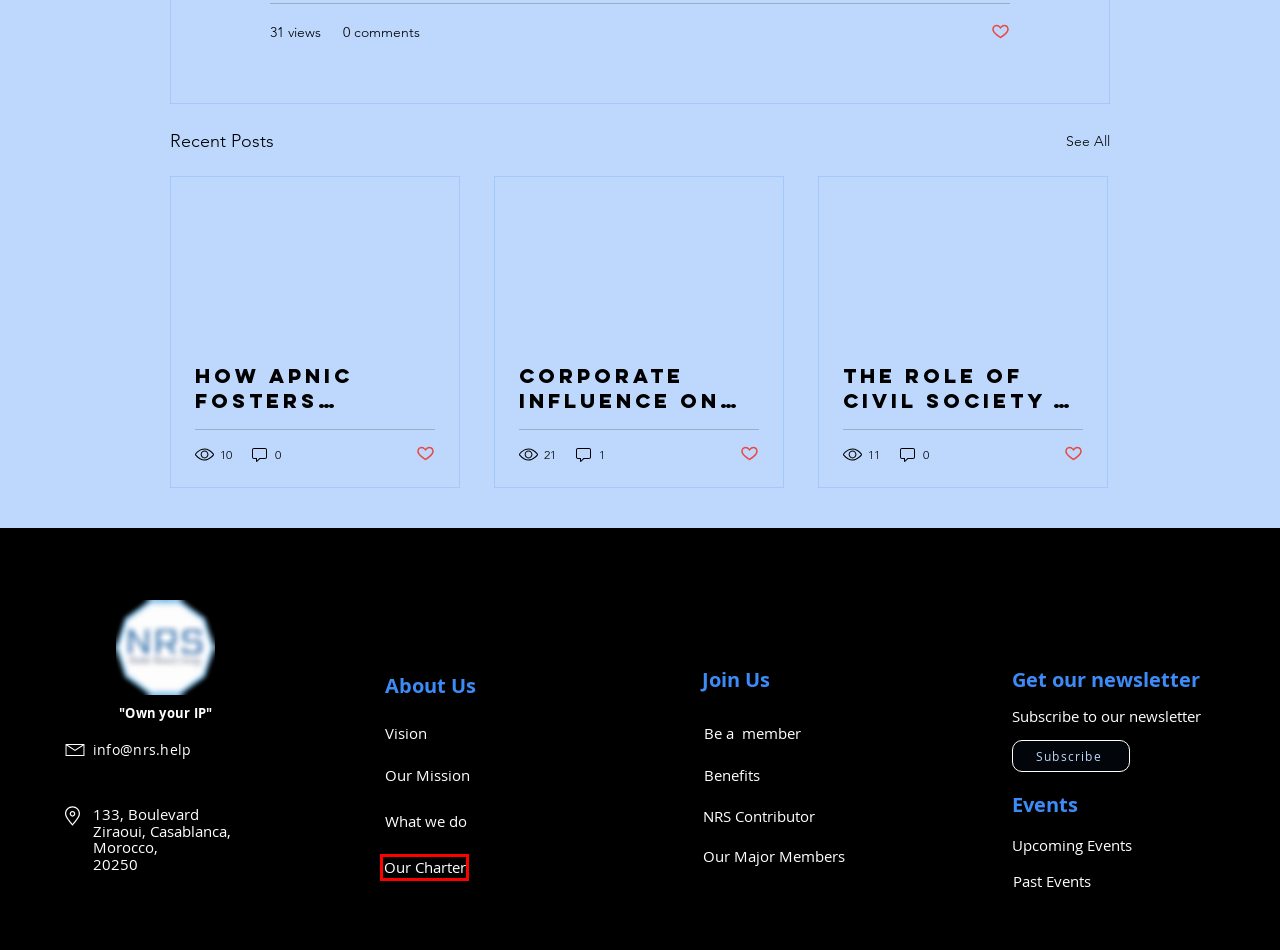You are presented with a screenshot of a webpage that includes a red bounding box around an element. Determine which webpage description best matches the page that results from clicking the element within the red bounding box. Here are the candidates:
A. Role of Civil Society in Shaping Internet Governance Agendas
B. What we do | NRS
C. Corporate Influence on Internet Governance
D. Major member | NRS
E. Past Events  | NRS
F. Our charter  | NRS
G. Contributor | NRS
H. GSG Members  | NRS

F